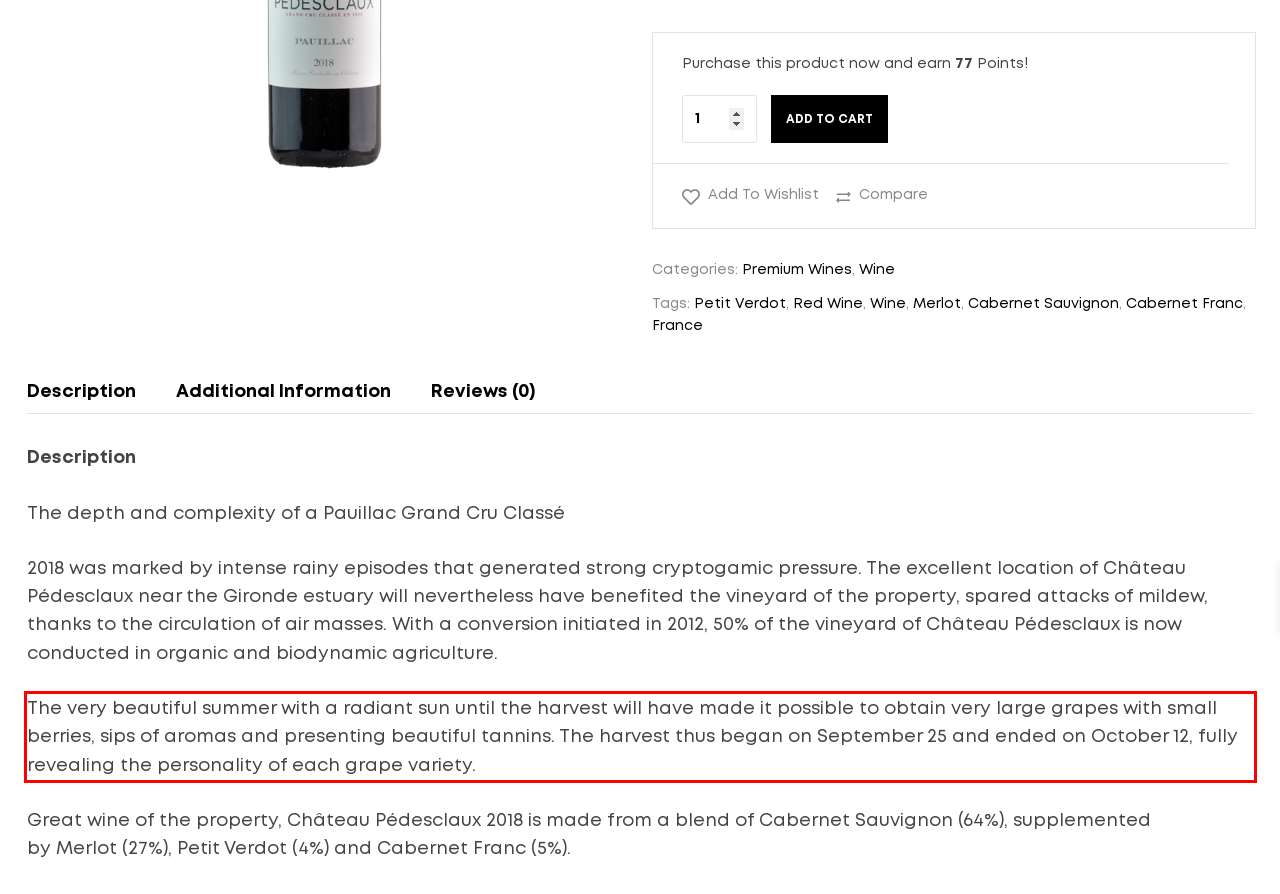You are provided with a screenshot of a webpage containing a red bounding box. Please extract the text enclosed by this red bounding box.

The very beautiful summer with a radiant sun until the harvest will have made it possible to obtain very large grapes with small berries, sips of aromas and presenting beautiful tannins. The harvest thus began on September 25 and ended on October 12, fully revealing the personality of each grape variety.